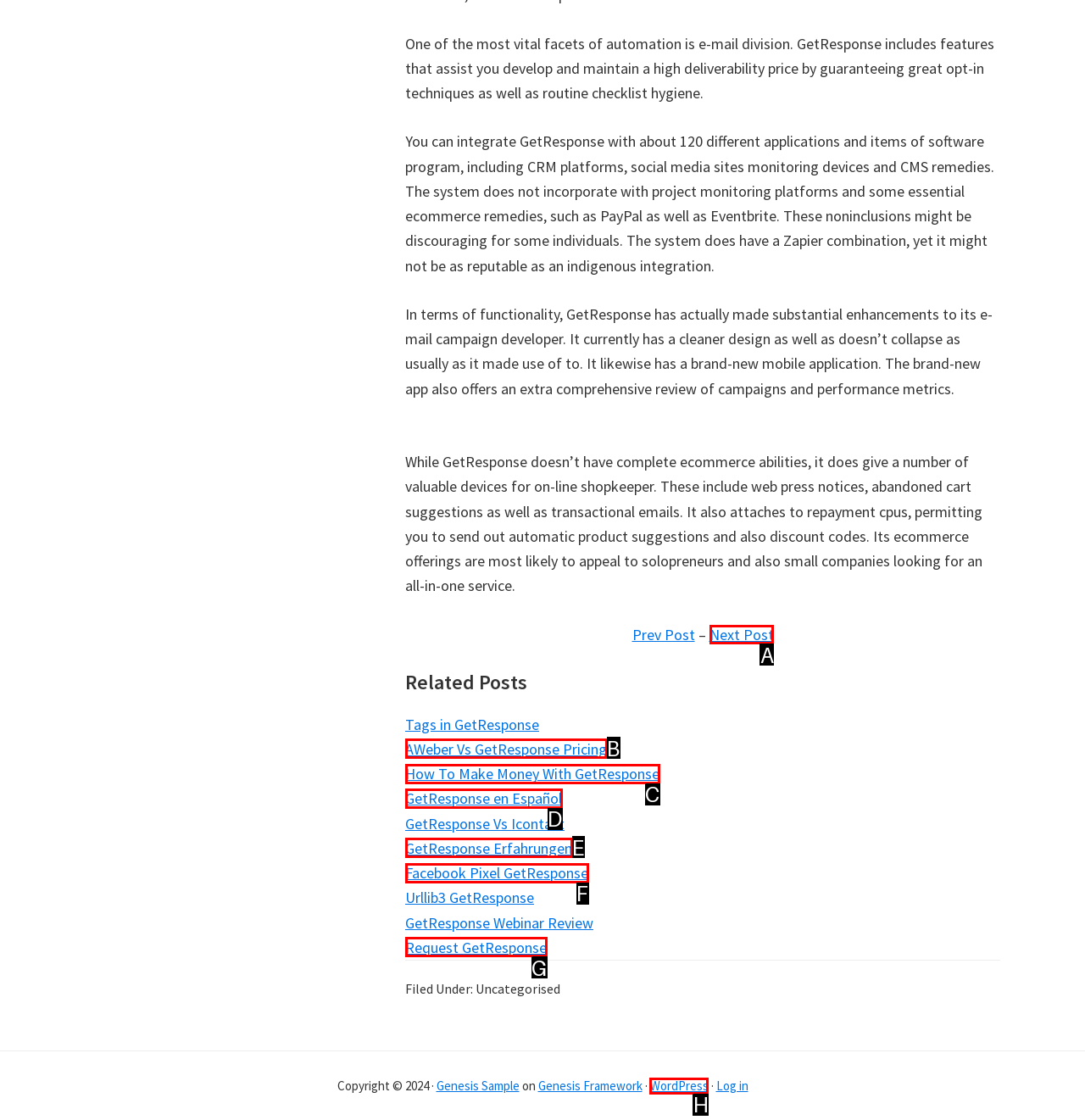Choose the correct UI element to click for this task: Click on 'Next Post' Answer using the letter from the given choices.

A